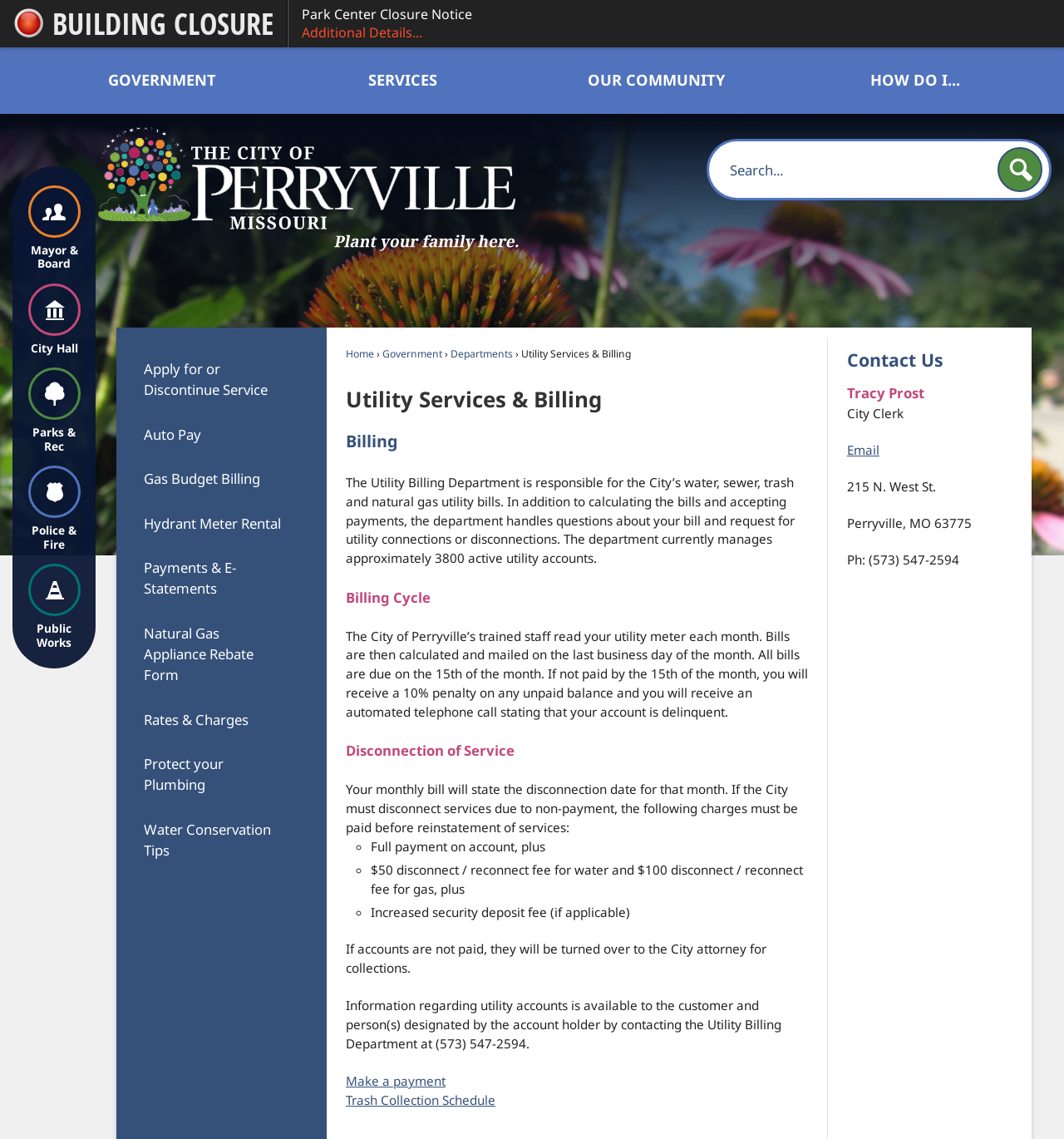Could you indicate the bounding box coordinates of the region to click in order to complete this instruction: "Contact the city clerk".

[0.796, 0.387, 0.826, 0.402]